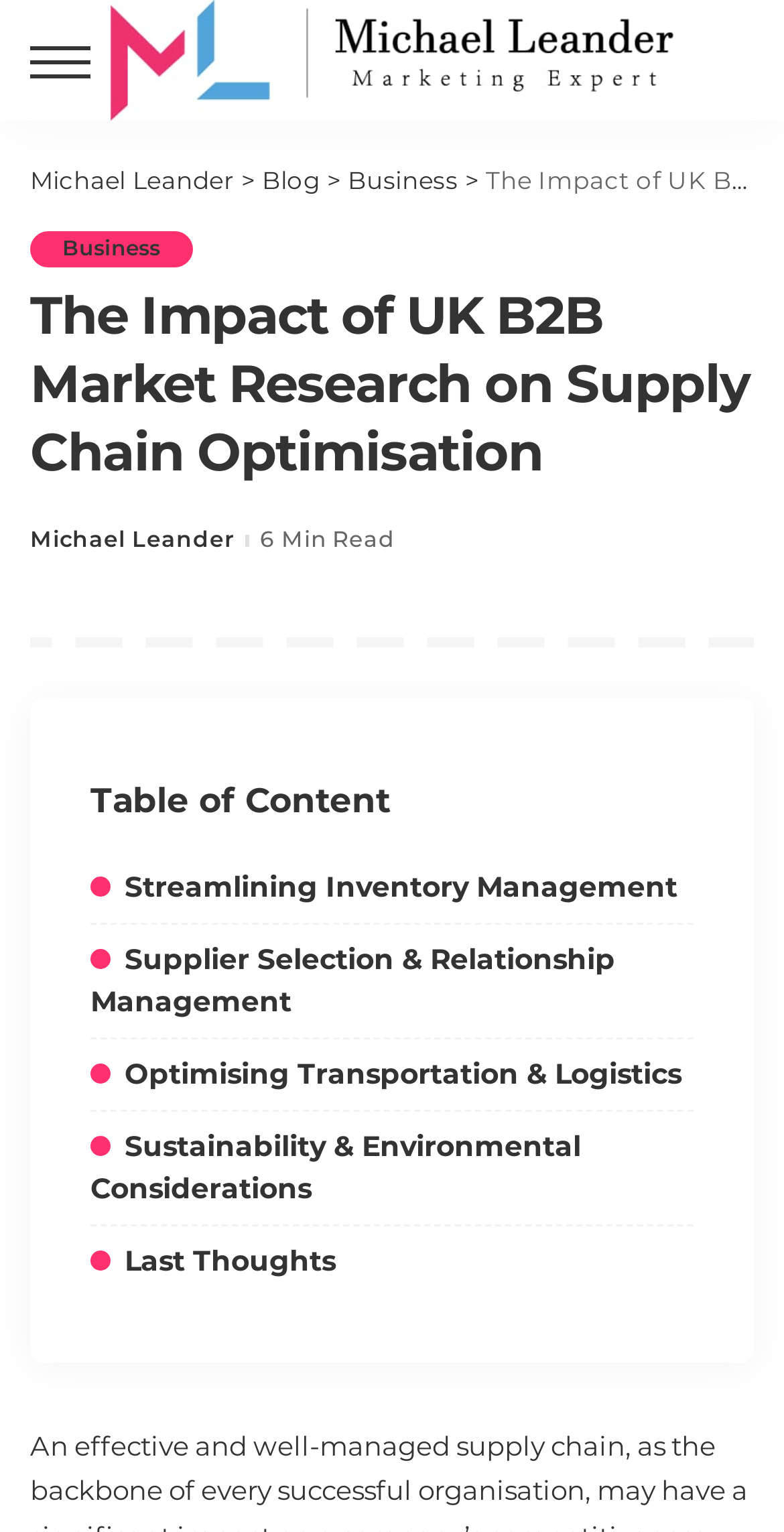Using the provided element description, identify the bounding box coordinates as (top-left x, top-left y, bottom-right x, bottom-right y). Ensure all values are between 0 and 1. Description: Streamlining Inventory Management

[0.115, 0.566, 0.864, 0.59]